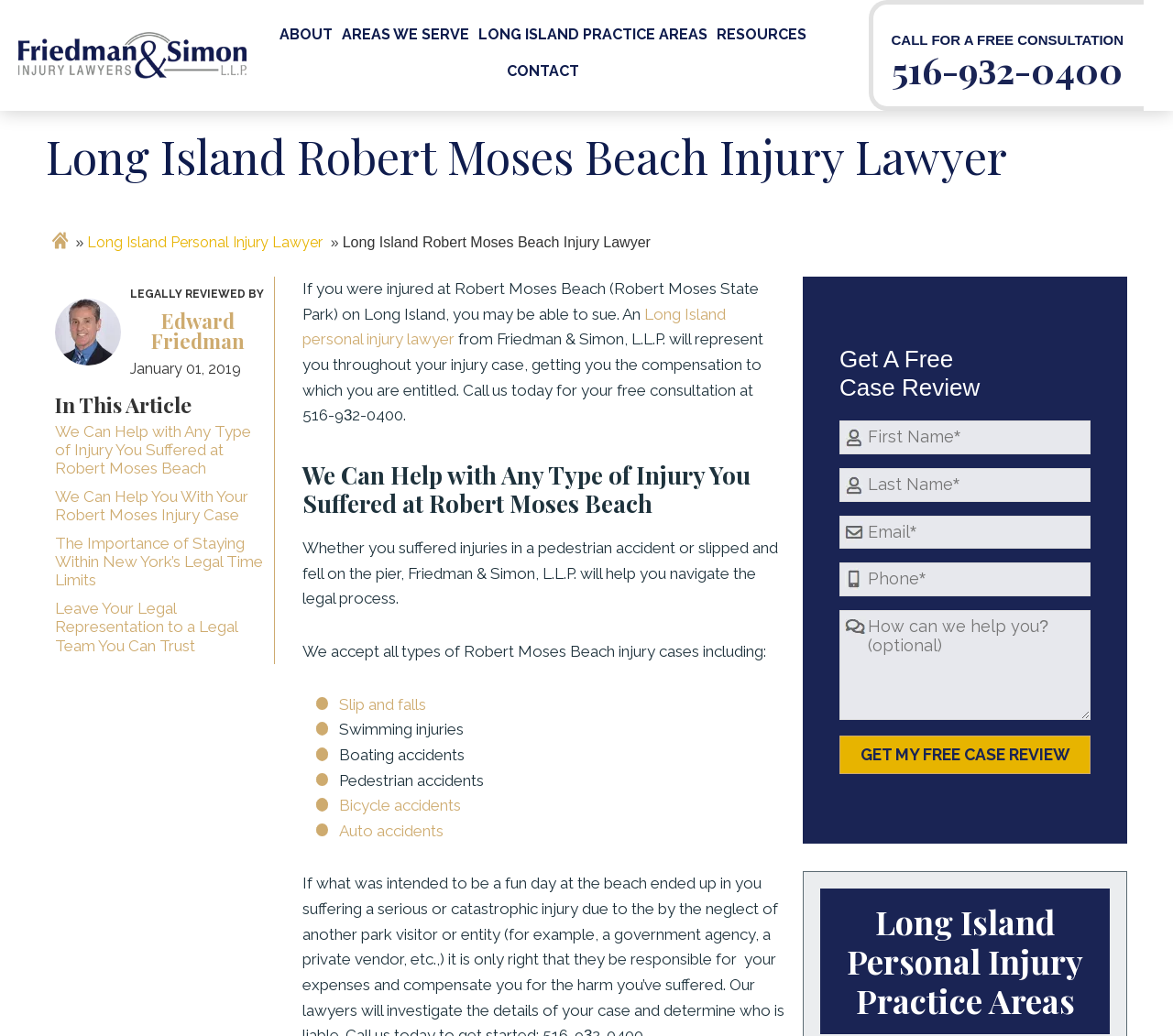Please extract the primary headline from the webpage.

Long Island Robert Moses Beach Injury Lawyer